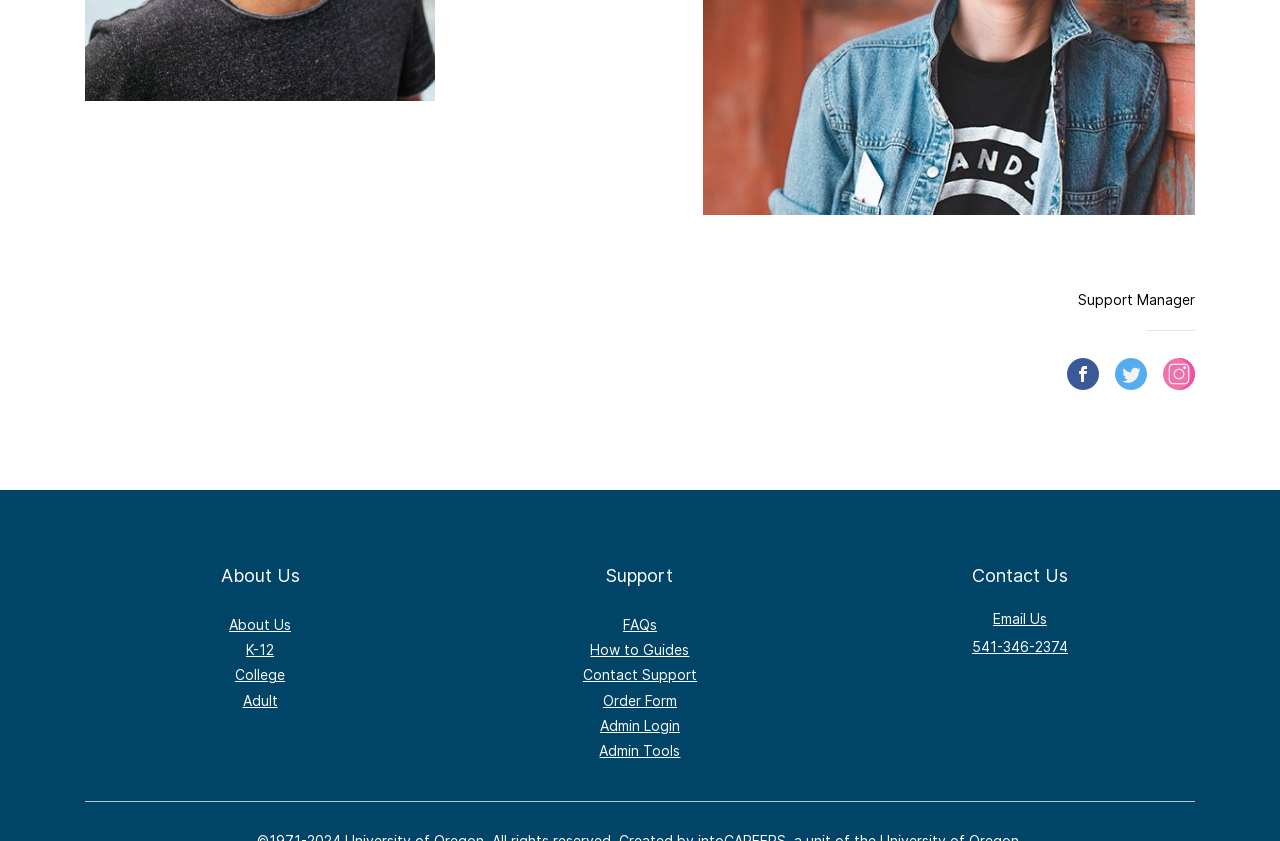Find the bounding box coordinates of the area that needs to be clicked in order to achieve the following instruction: "Contact Support". The coordinates should be specified as four float numbers between 0 and 1, i.e., [left, top, right, bottom].

[0.455, 0.792, 0.545, 0.813]